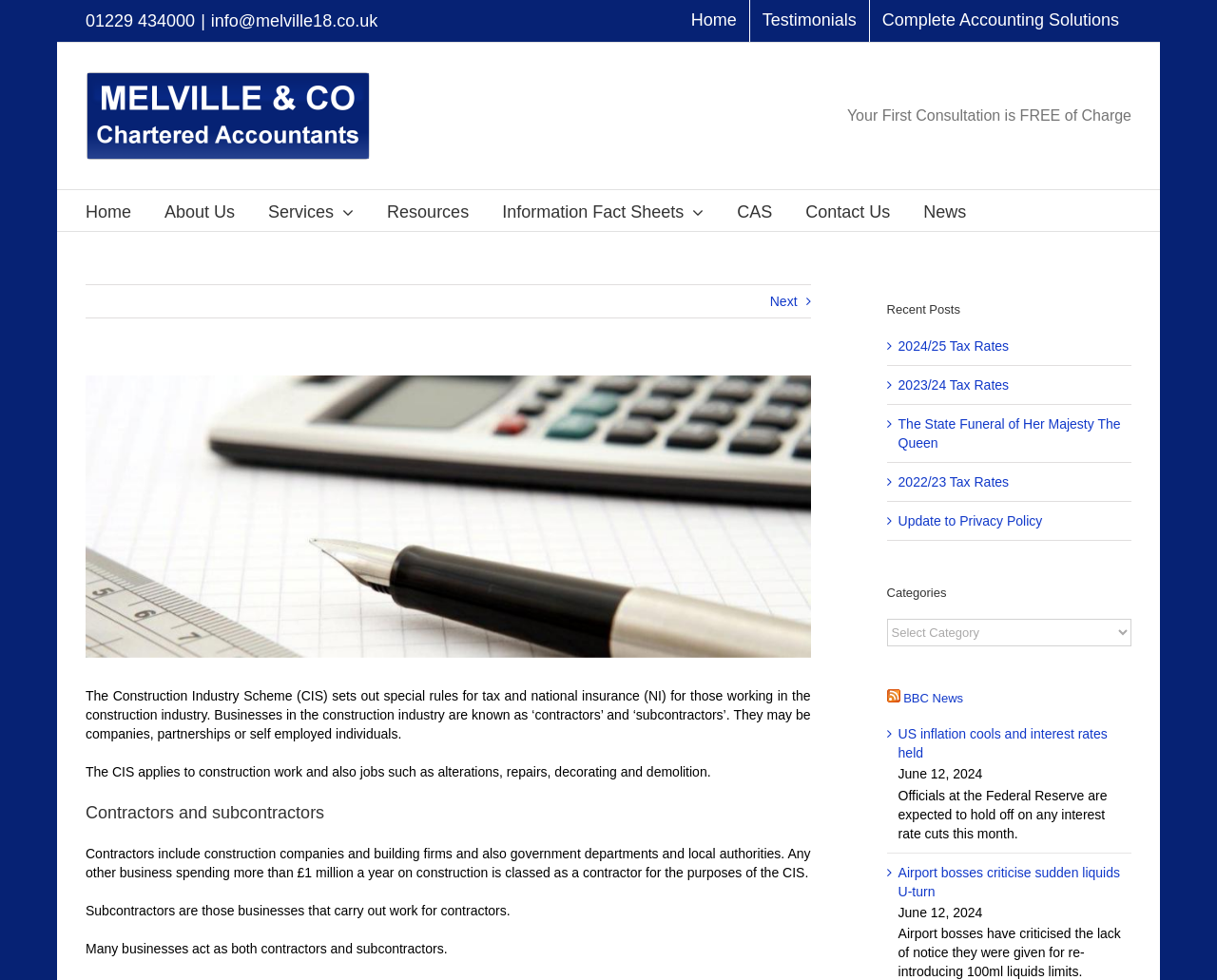Specify the bounding box coordinates for the region that must be clicked to perform the given instruction: "Send an email to info@melville18.co.uk".

[0.173, 0.012, 0.31, 0.031]